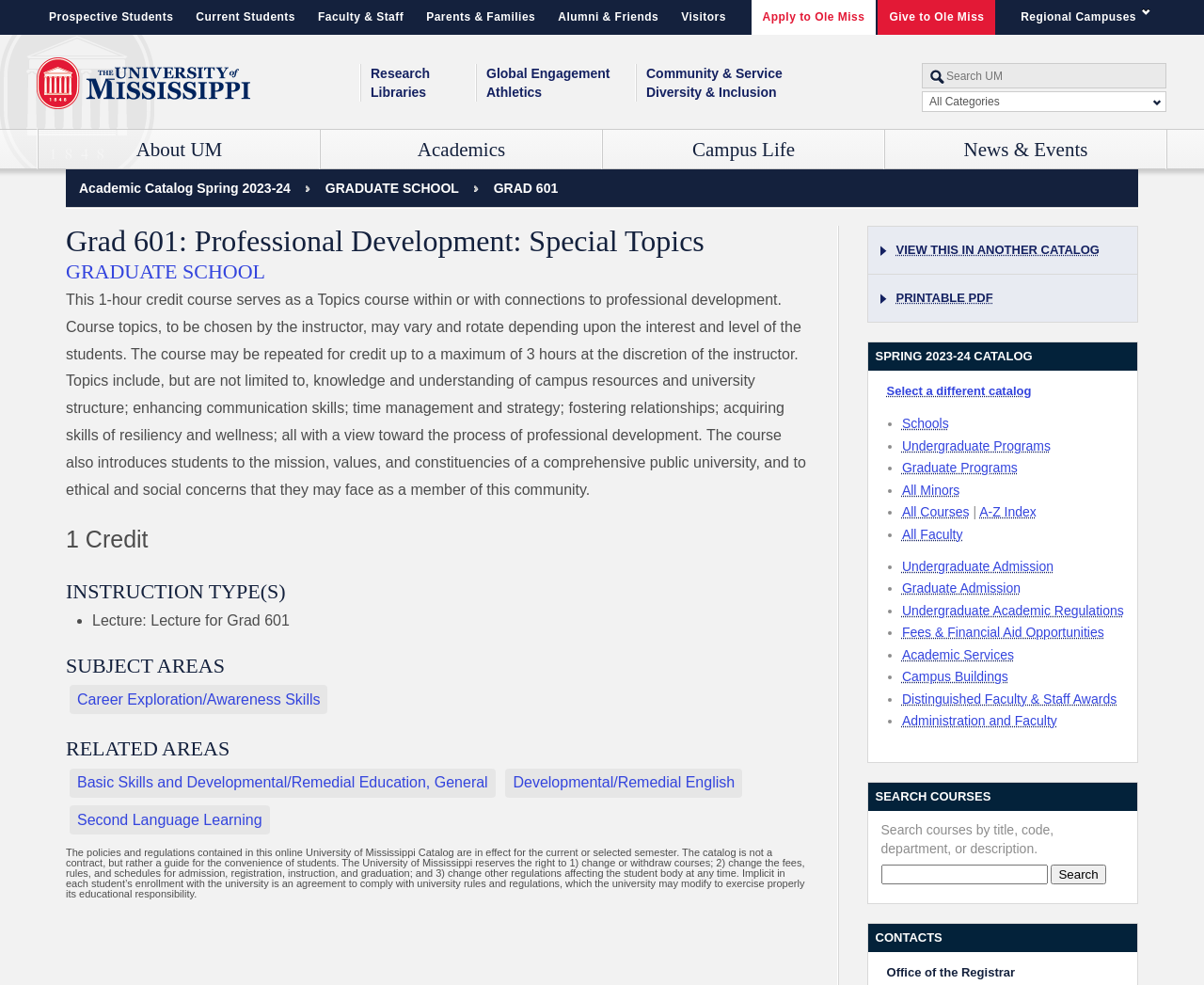Could you indicate the bounding box coordinates of the region to click in order to complete this instruction: "Visit the Graduate School".

[0.665, 0.258, 0.759, 0.277]